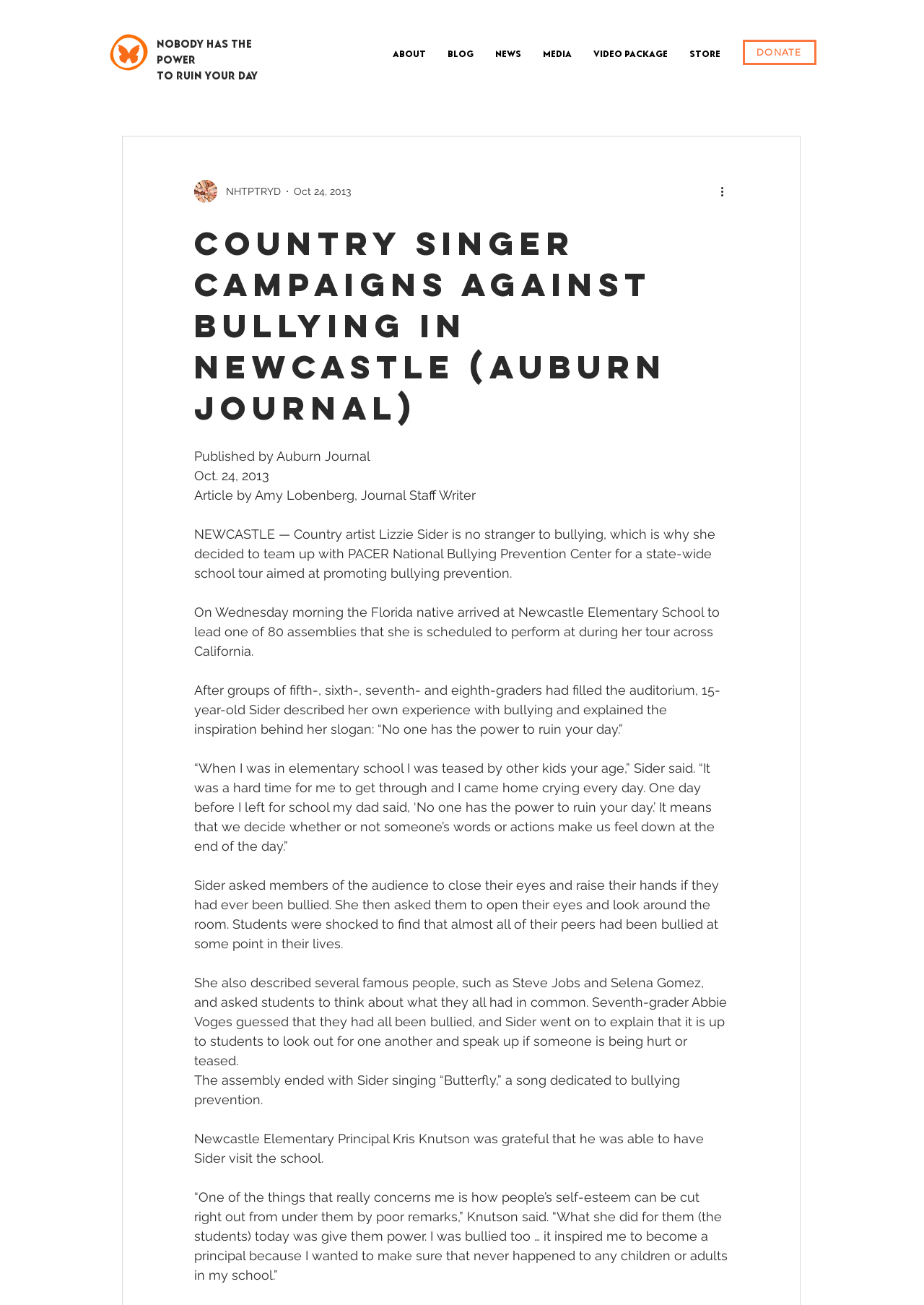Please find and provide the title of the webpage.

Country Singer Campaigns Against Bullying in Newcastle (Auburn Journal)